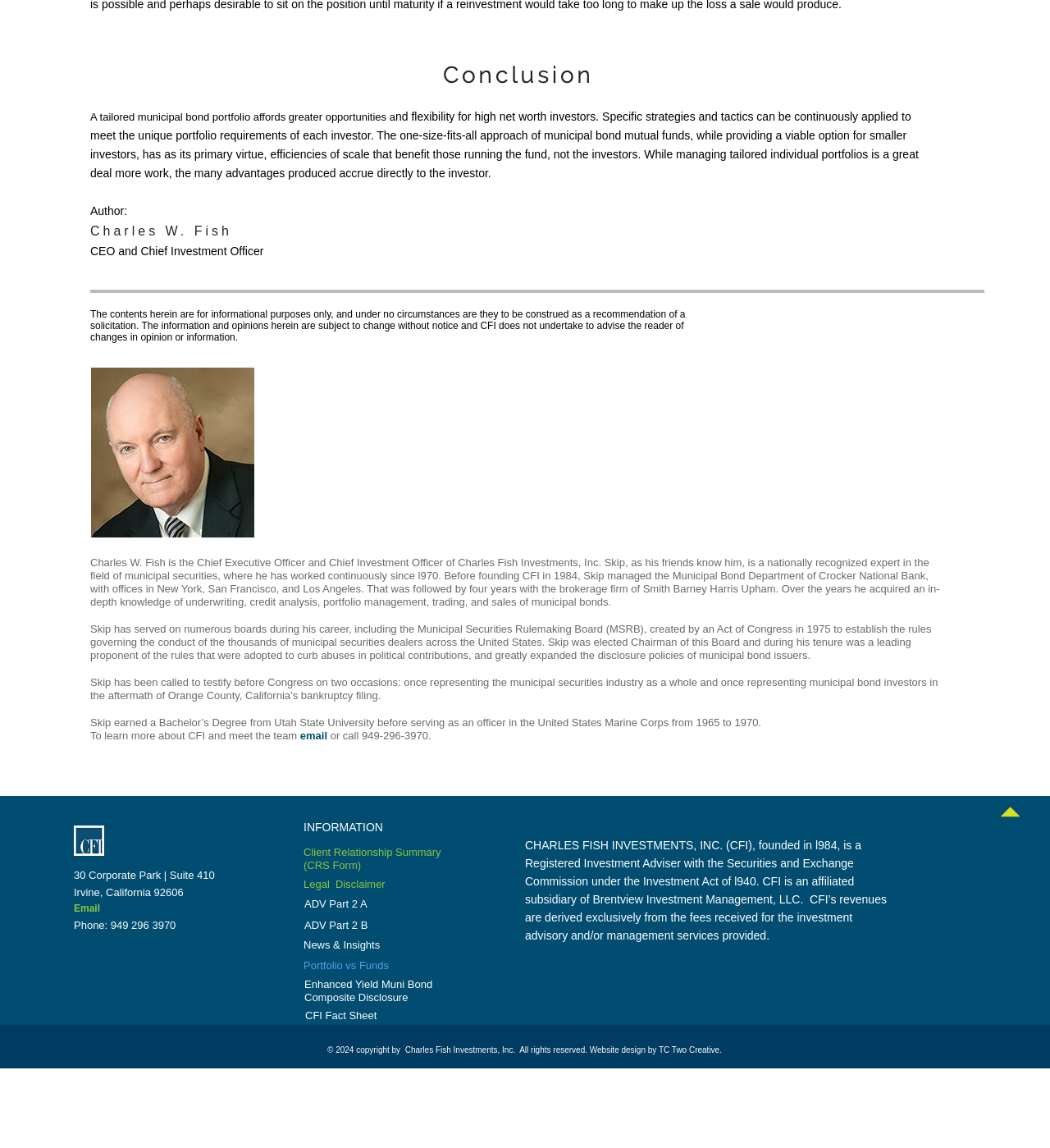What is the name of the company founded by Charles W. Fish?
Please give a detailed and elaborate explanation in response to the question.

I found the answer by looking at the text 'CHARLES FISH INVESTMENTS, INC. (CFI), founded in l984...' which indicates that Charles W. Fish founded the company.